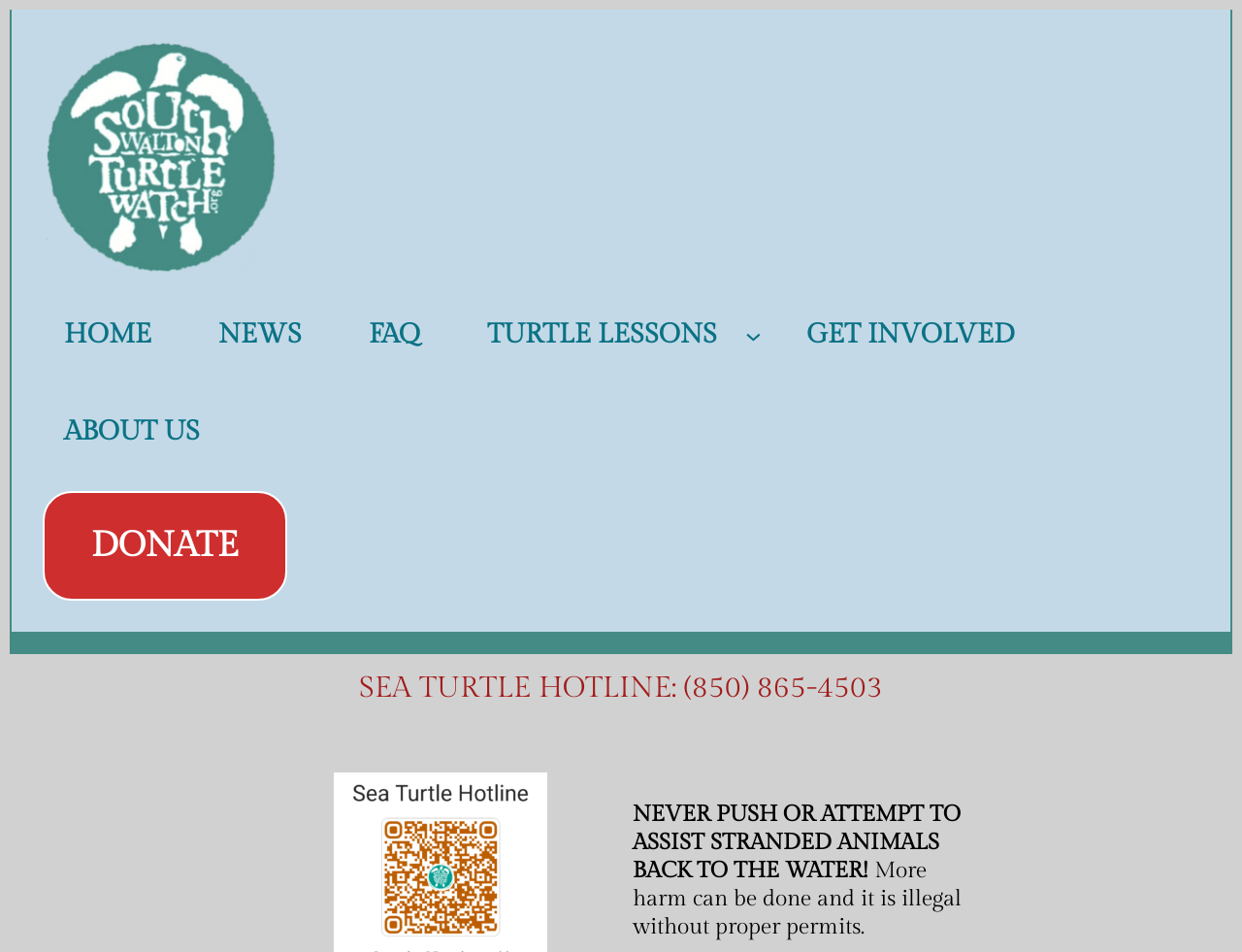Analyze the image and deliver a detailed answer to the question: What is the number present in parentheses?

The number present in parentheses is '80', which is written as '(80)' on the webpage.